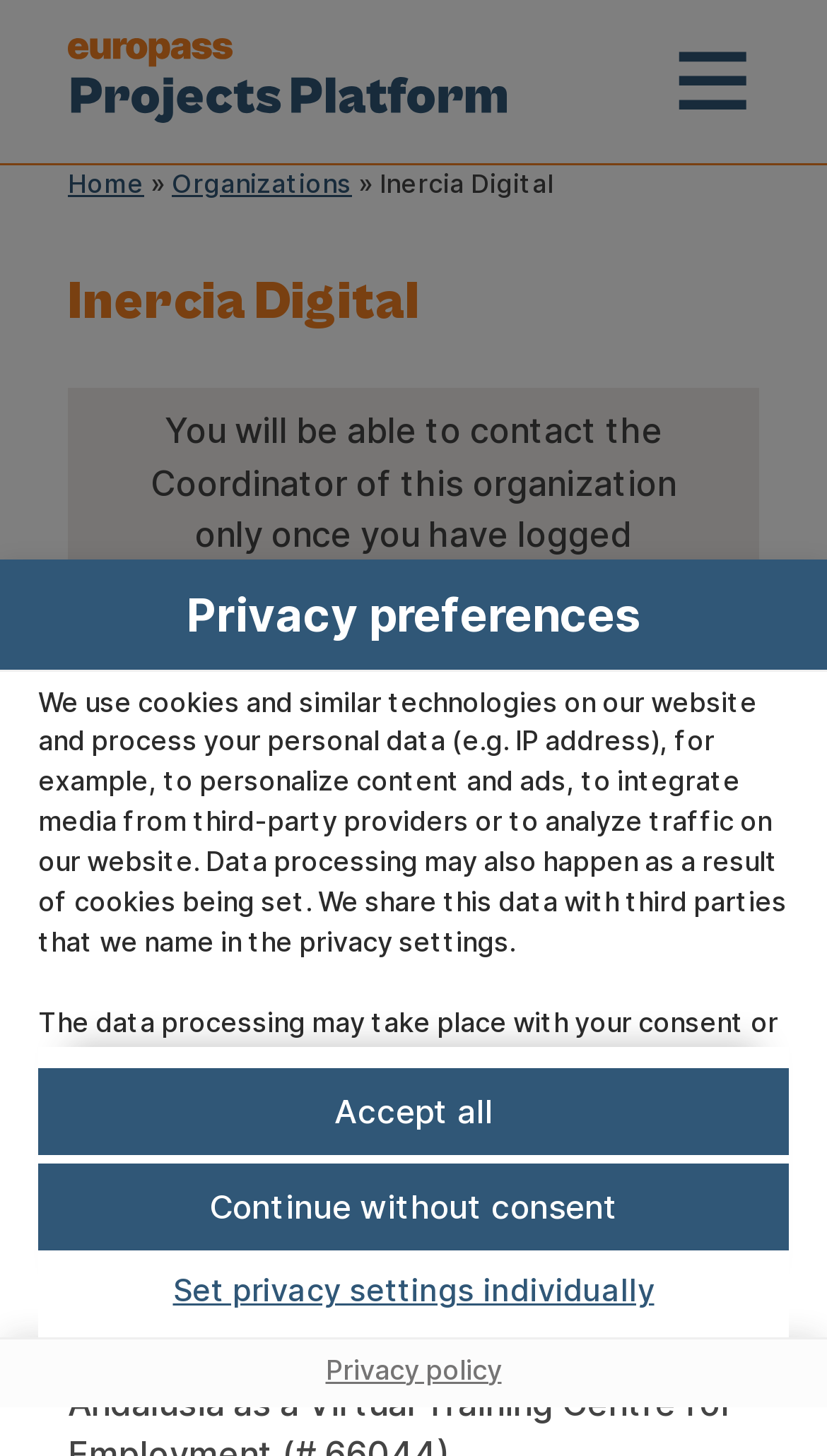Please answer the following query using a single word or phrase: 
What is the right of the user regarding consent?

Not to consent and revoke